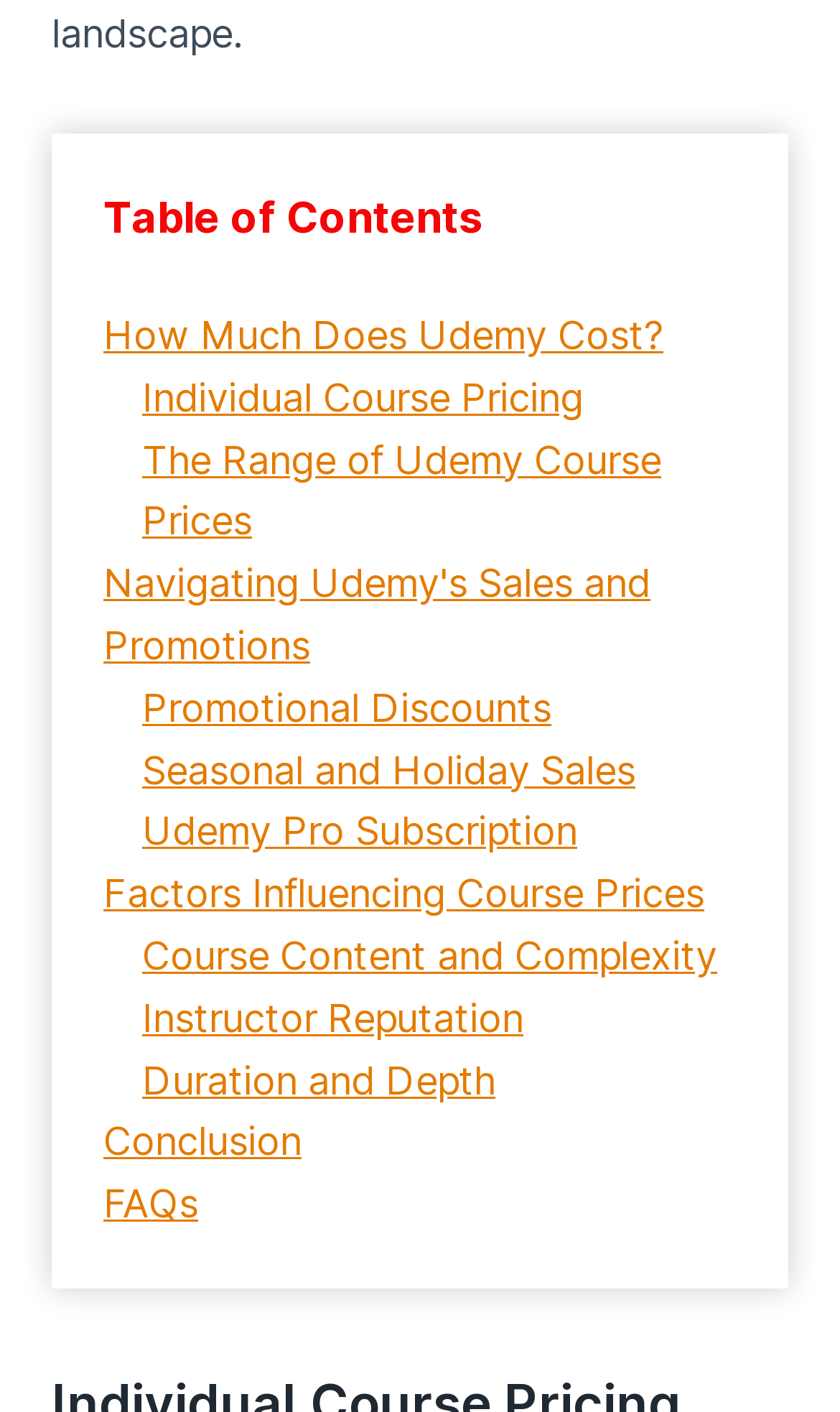With reference to the image, please provide a detailed answer to the following question: What is the difference between 'Individual Course Pricing' and 'The Range of Udemy Course Prices'?

The 'Individual Course Pricing' link likely provides information on the pricing of specific Udemy courses, while 'The Range of Udemy Course Prices' link discusses the general price range of Udemy courses, giving users an idea of what to expect.